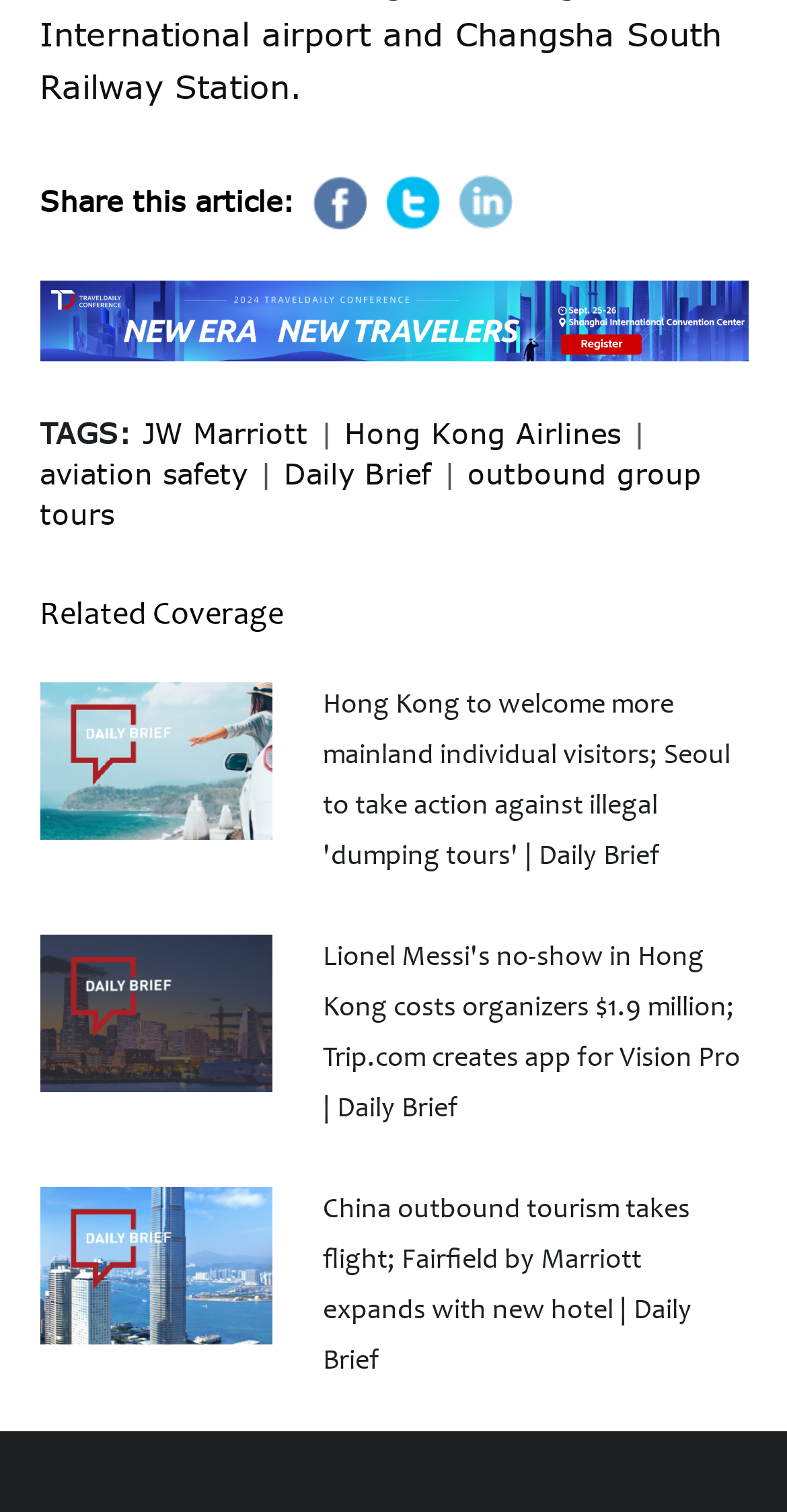How many related coverage links are there?
Please give a detailed and thorough answer to the question, covering all relevant points.

I counted the number of links under the 'Related Coverage' section, which are 'Hong Kong to welcome more mainland individual visitors; Seoul to take action against illegal 'dumping tours' | Daily Brief', 'Lionel Messi's no-show in Hong Kong costs organizers $1.9 million; Trip.com creates app for Vision Pro | Daily Brief', and 'China outbound tourism takes flight; Fairfield by Marriott expands with new hotel | Daily Brief'. There are three links in total.